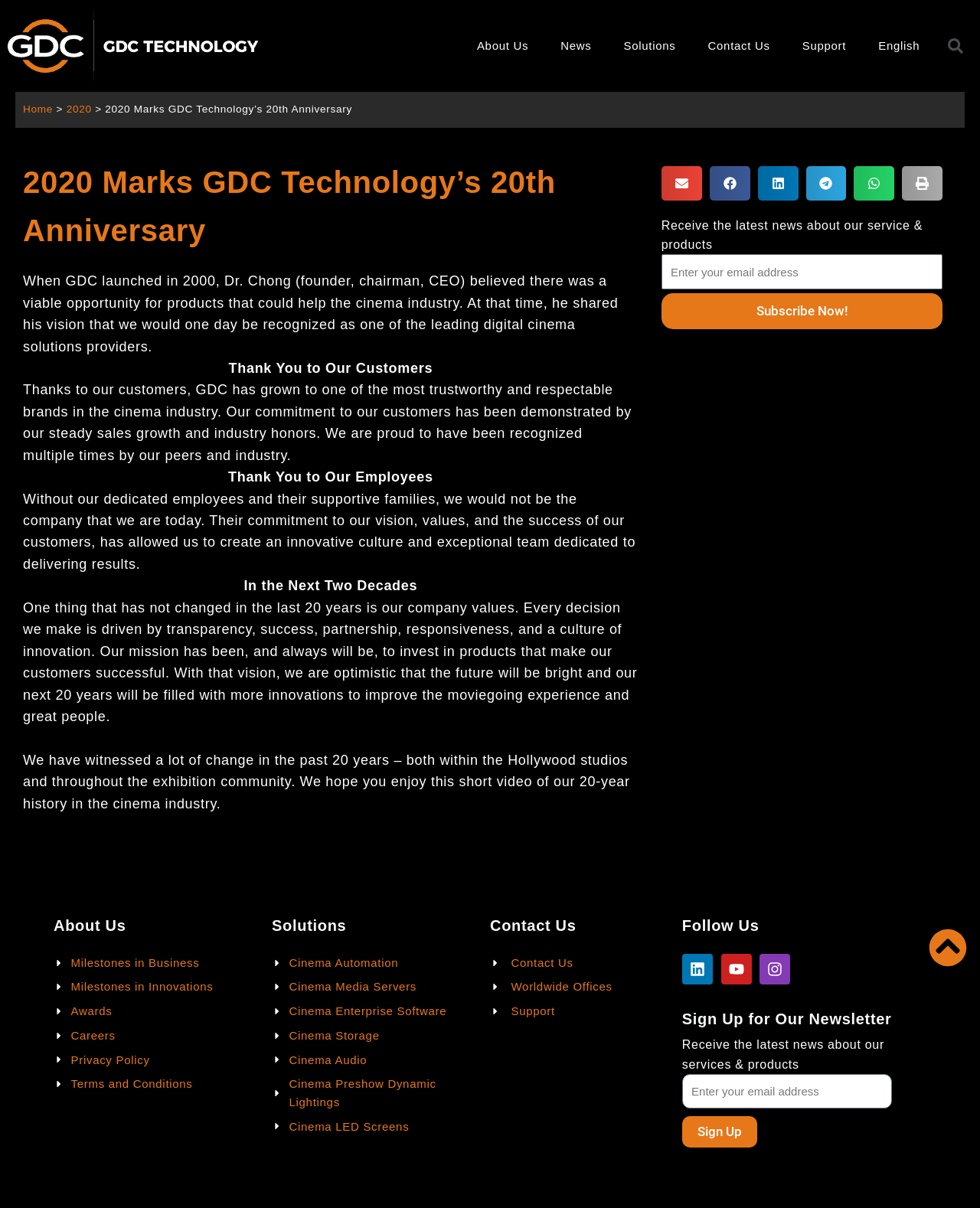Locate the bounding box coordinates of the area that needs to be clicked to fulfill the following instruction: "Search for something". The coordinates should be in the format of four float numbers between 0 and 1, namely [left, top, right, bottom].

[0.958, 0.027, 0.992, 0.049]